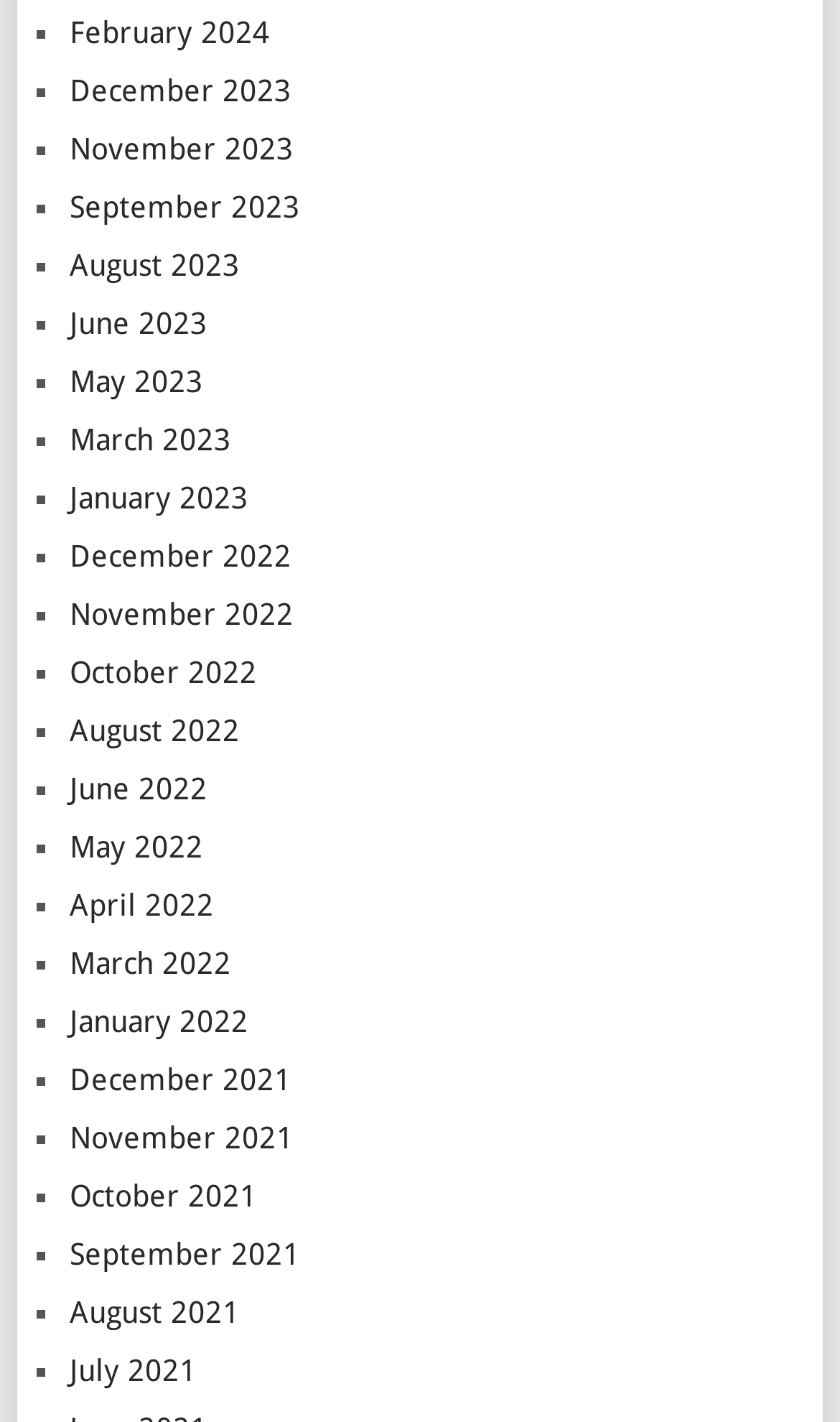Please answer the following question using a single word or phrase: 
How many links are there on the page?

24